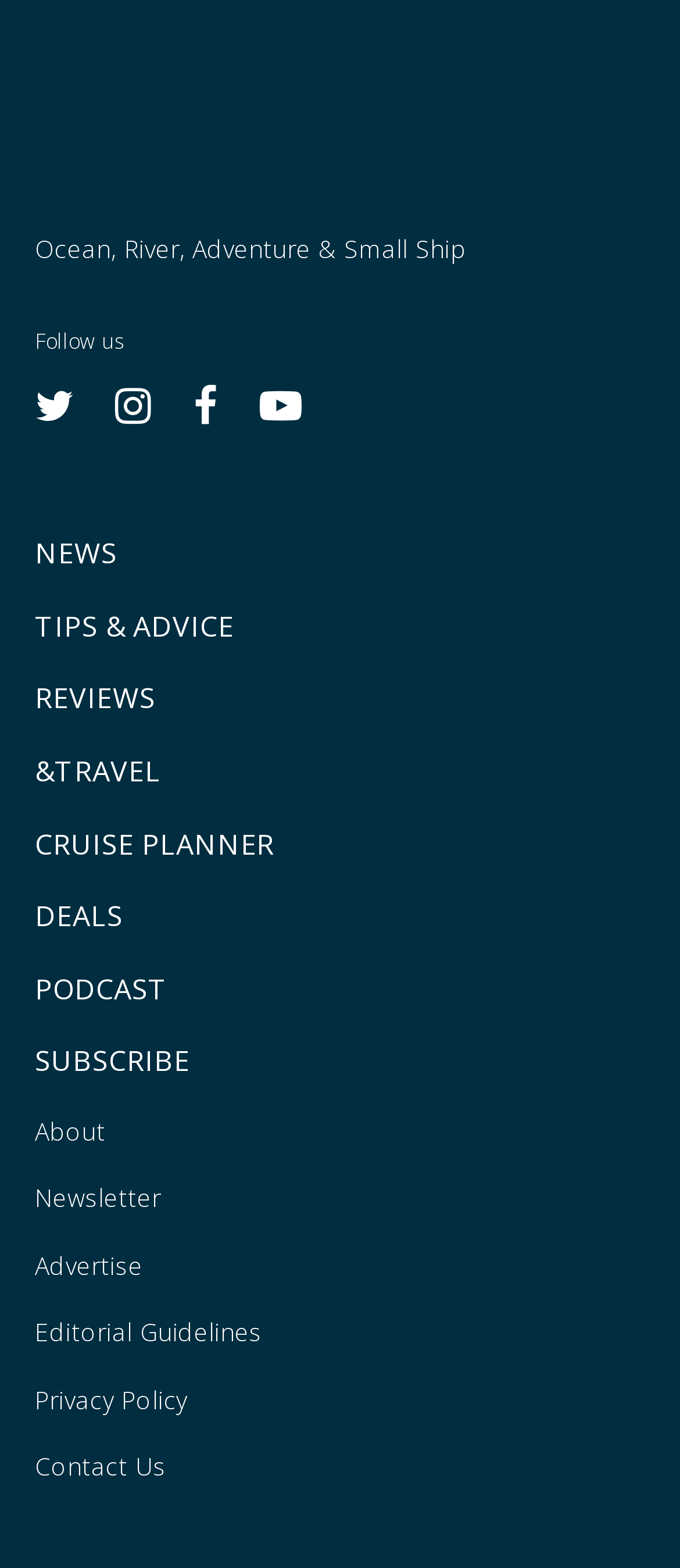Determine the bounding box coordinates of the area to click in order to meet this instruction: "Plan your cruise".

[0.051, 0.526, 0.404, 0.55]